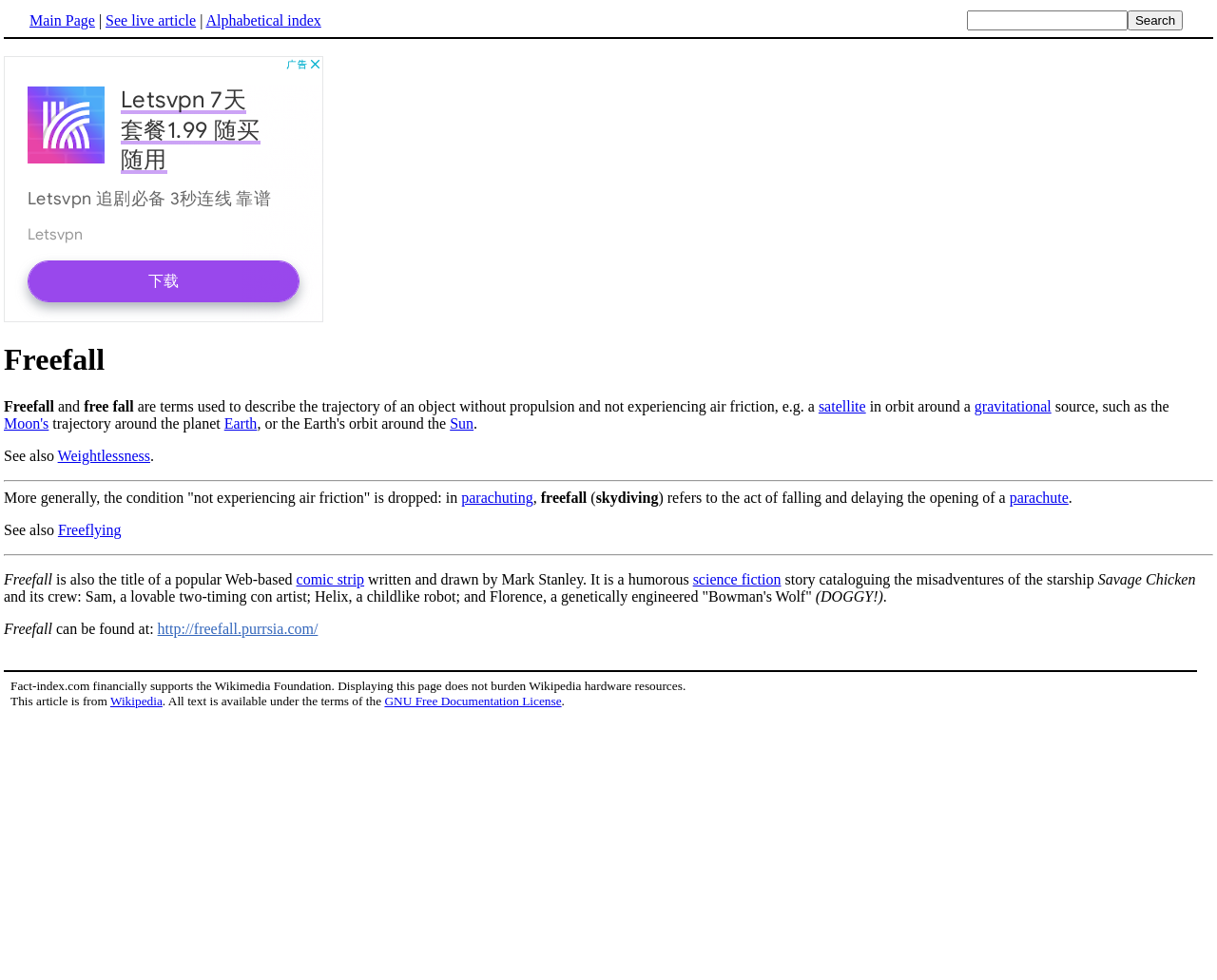Detail the features and information presented on the webpage.

The webpage is about the concept of "Freefall" and its various meanings. At the top, there is a navigation bar with three links: "Main Page", "See live article", and "Alphabetical index". Next to it, there is a search bar with a textbox and a "Search" button.

Below the navigation bar, there is an advertisement iframe. The main content of the page starts with a heading "Freefall" followed by a brief description of the term, which is about the trajectory of an object without propulsion and not experiencing air friction.

The page then provides more information about freefall, including its application in satellite orbits and skydiving. There are several links to related topics, such as "Weightlessness", "Parachuting", and "Freeflying".

In the middle of the page, there is a section about a popular web-based comic strip called "Freefall", which is a humorous science fiction story about the misadventures of a starship and its crew.

At the bottom of the page, there is a section with a link to the website of the comic strip "Freefall" and a statement about the website's financial support for the Wikimedia Foundation.

Throughout the page, there are several horizontal separators that divide the content into sections.